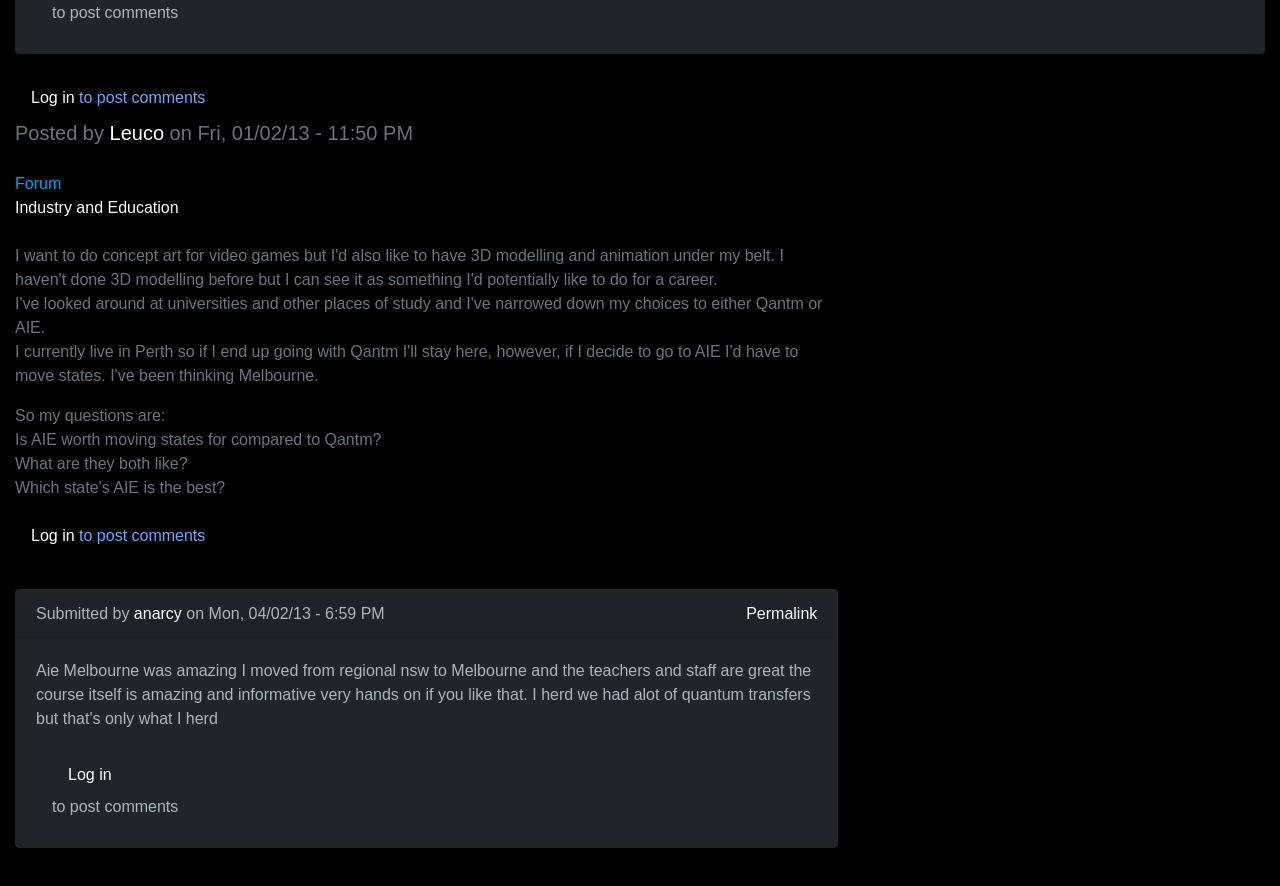Determine the bounding box coordinates of the UI element described by: "Log in".

[0.041, 0.852, 0.139, 0.897]